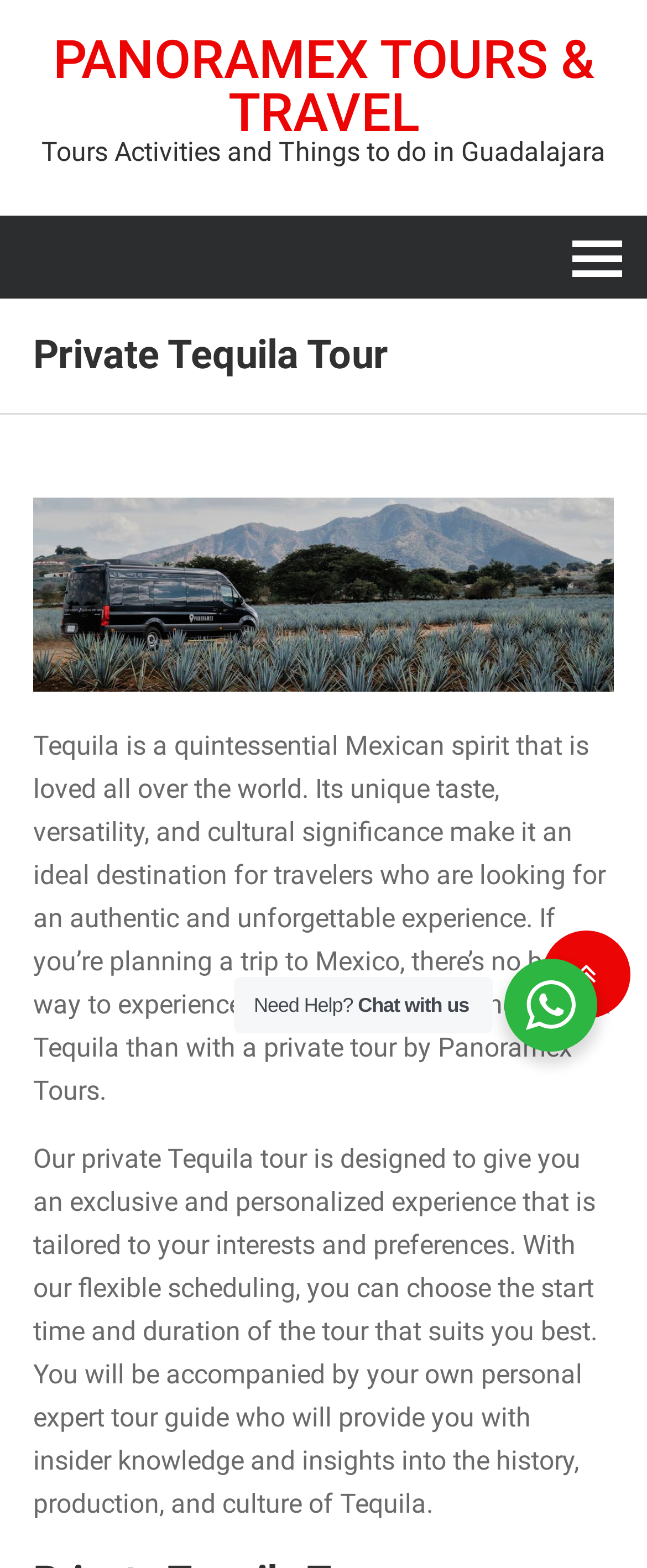How can tourists get help?
Refer to the screenshot and deliver a thorough answer to the question presented.

The webpage has a section that says 'Need Help?' and provides an option to 'Chat with us'. This suggests that tourists can get help by chatting with the support team.